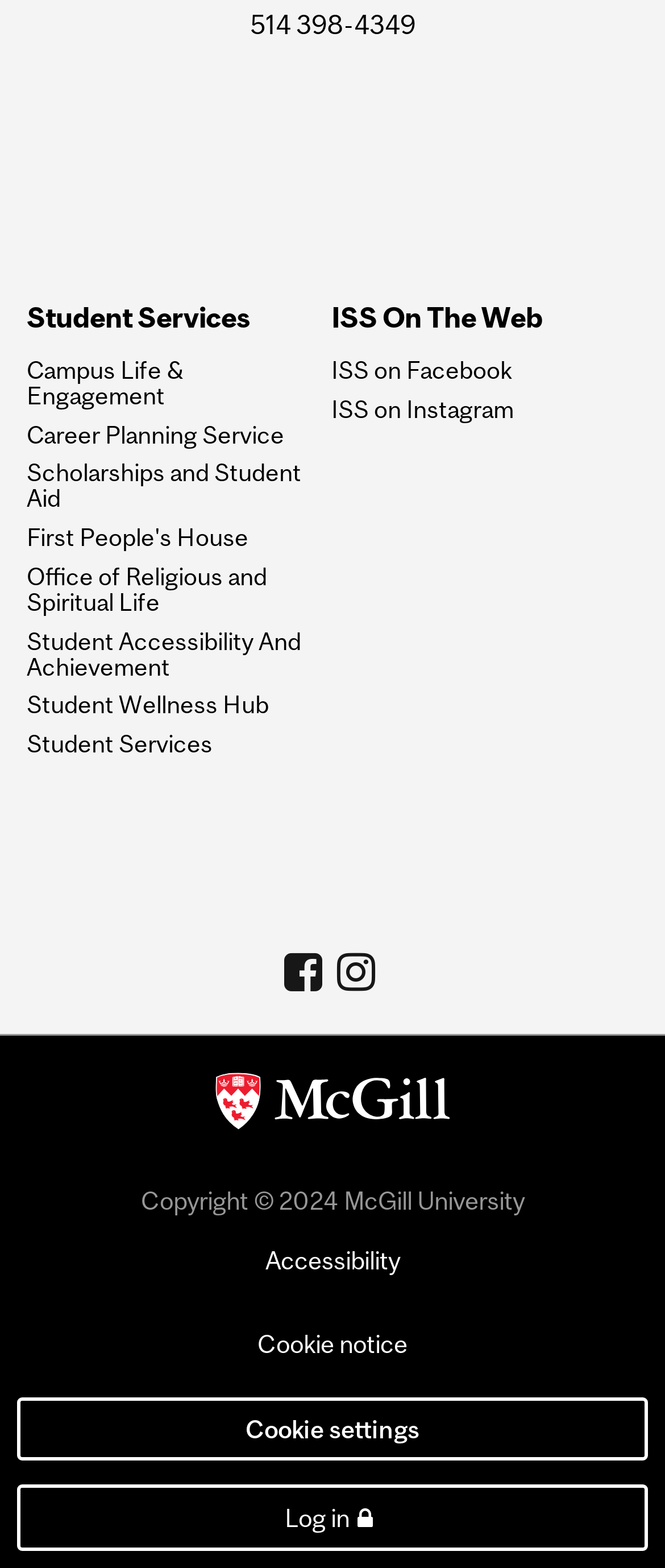Pinpoint the bounding box coordinates of the clickable element to carry out the following instruction: "Visit Campus Life & Engagement."

[0.04, 0.228, 0.491, 0.261]